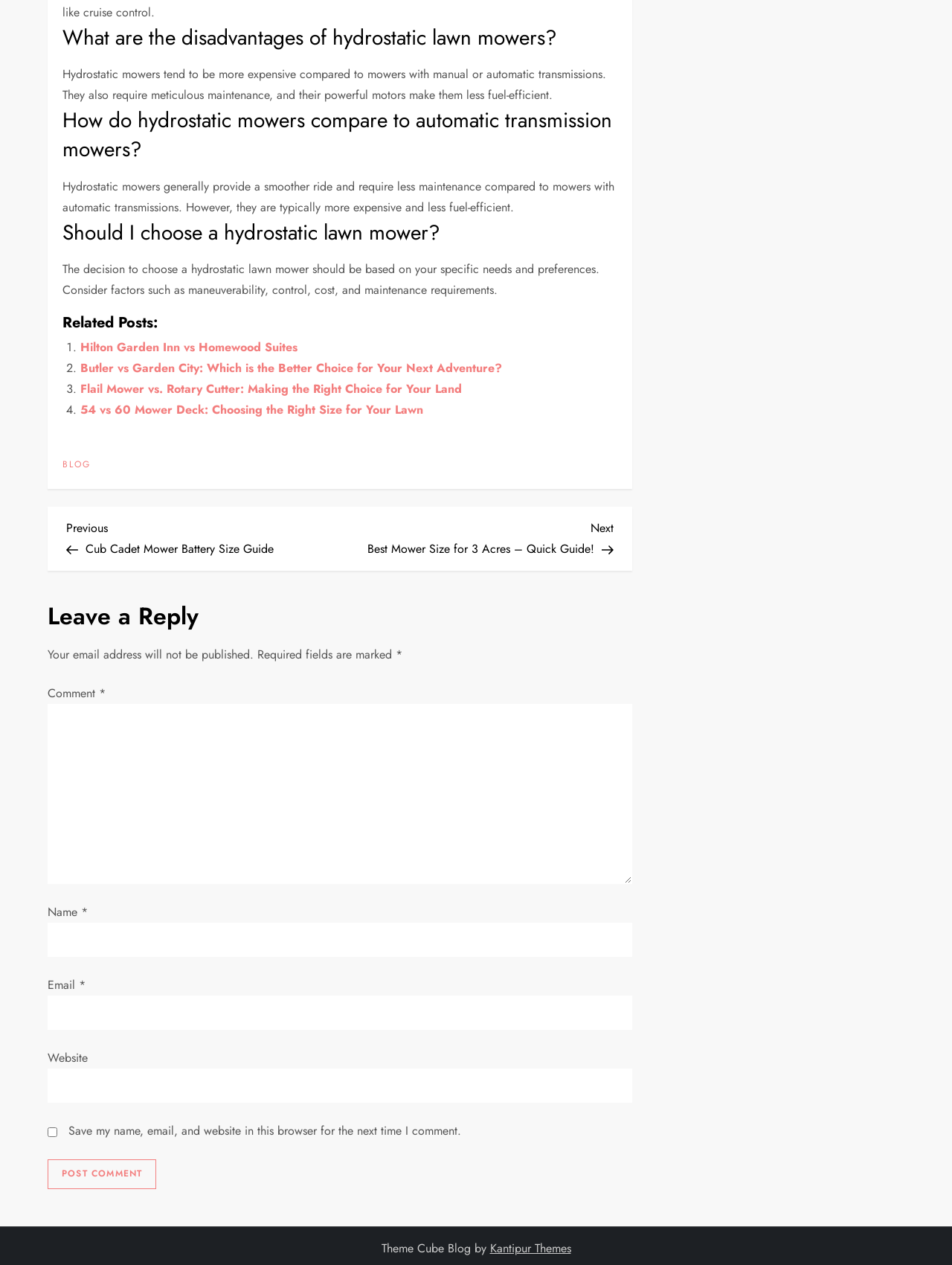Bounding box coordinates are specified in the format (top-left x, top-left y, bottom-right x, bottom-right y). All values are floating point numbers bounded between 0 and 1. Please provide the bounding box coordinate of the region this sentence describes: name="submit" value="Post Comment"

[0.05, 0.917, 0.164, 0.94]